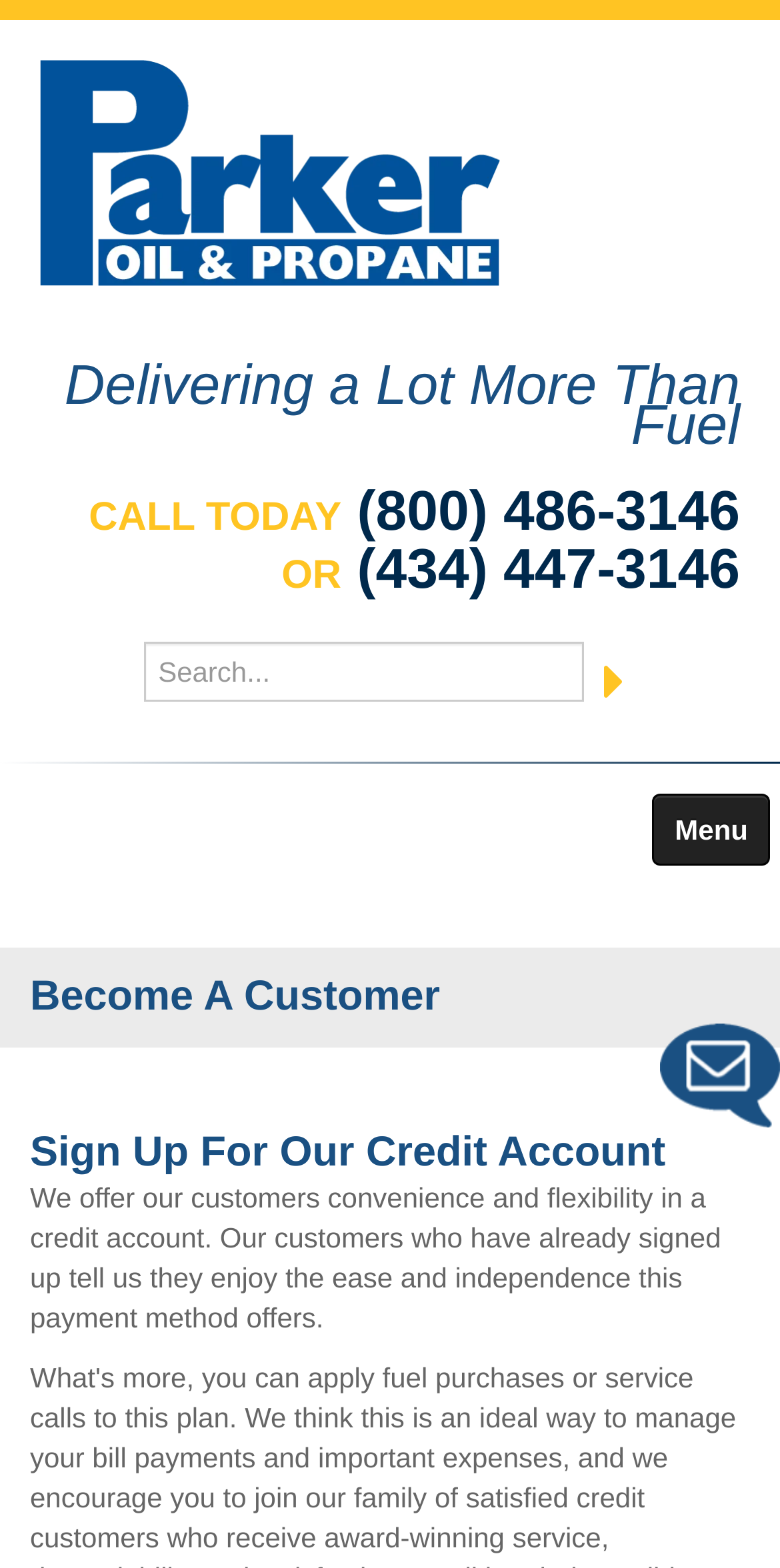Please provide the bounding box coordinate of the region that matches the element description: Become a Customer. Coordinates should be in the format (top-left x, top-left y, bottom-right x, bottom-right y) and all values should be between 0 and 1.

[0.0, 0.779, 1.0, 0.83]